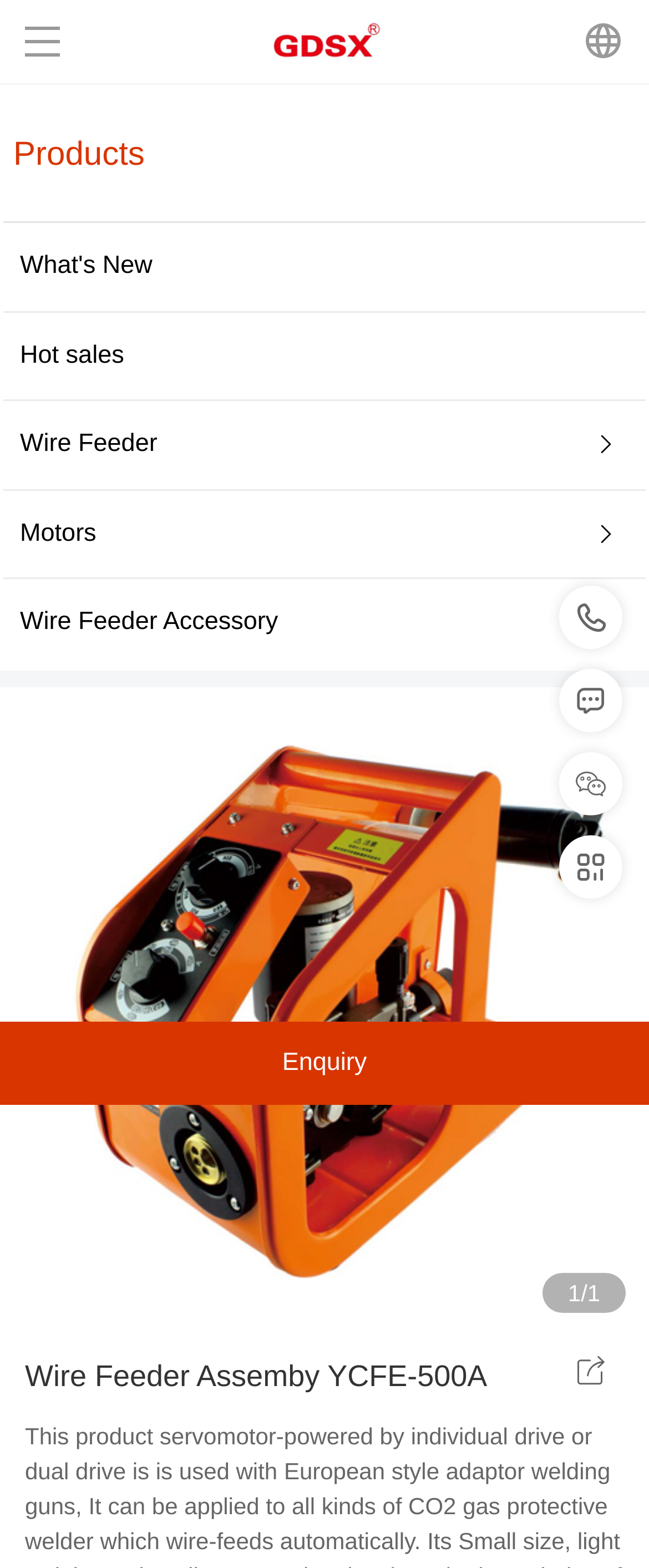Based on what you see in the screenshot, provide a thorough answer to this question: What is the current page number?

I looked at the bottom of the page and saw the text '1/1', which indicates that the current page number is 1.